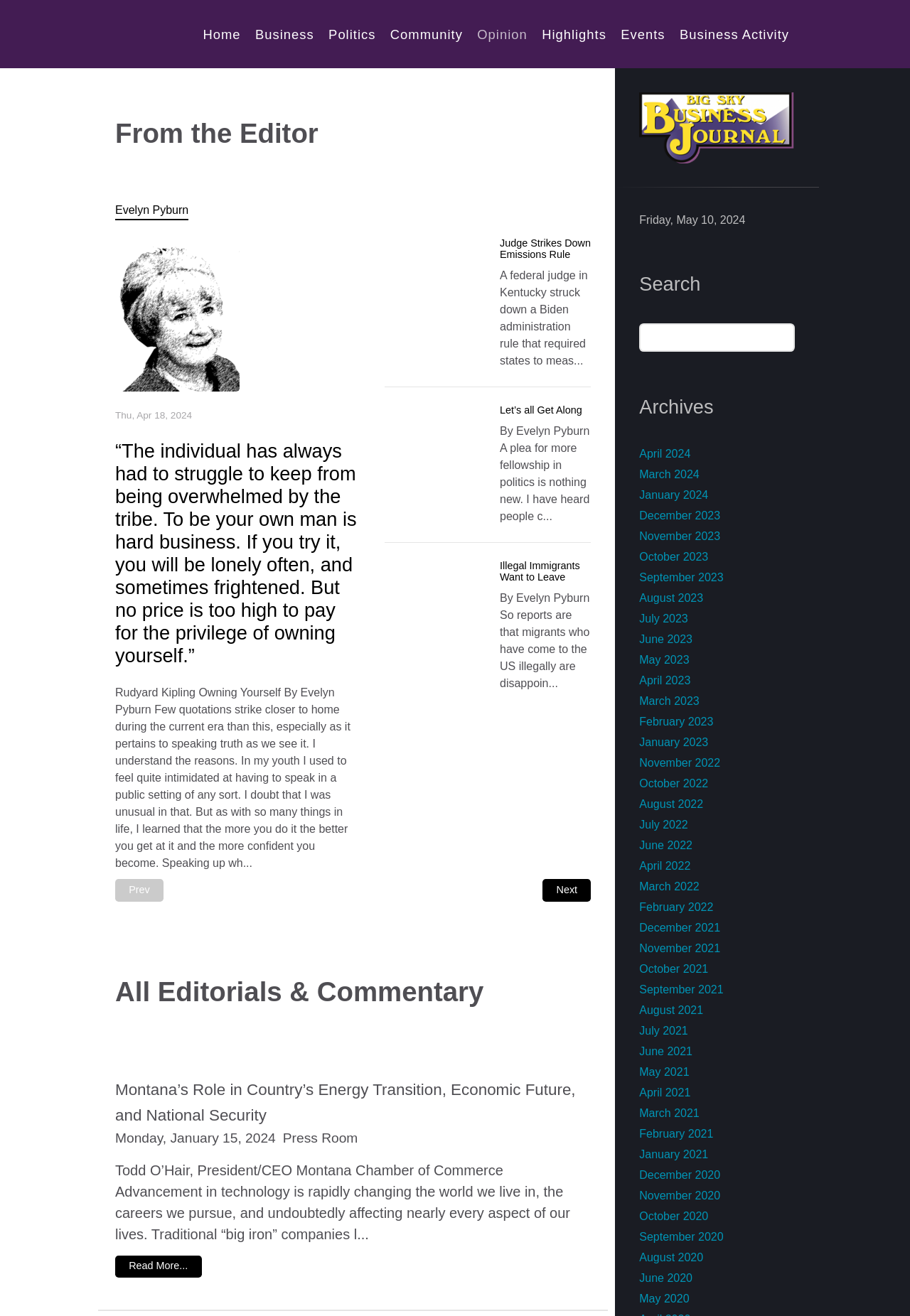Determine the bounding box coordinates for the clickable element to execute this instruction: "Read the article 'Judge Strikes Down Emissions Rule'". Provide the coordinates as four float numbers between 0 and 1, i.e., [left, top, right, bottom].

[0.549, 0.18, 0.649, 0.198]